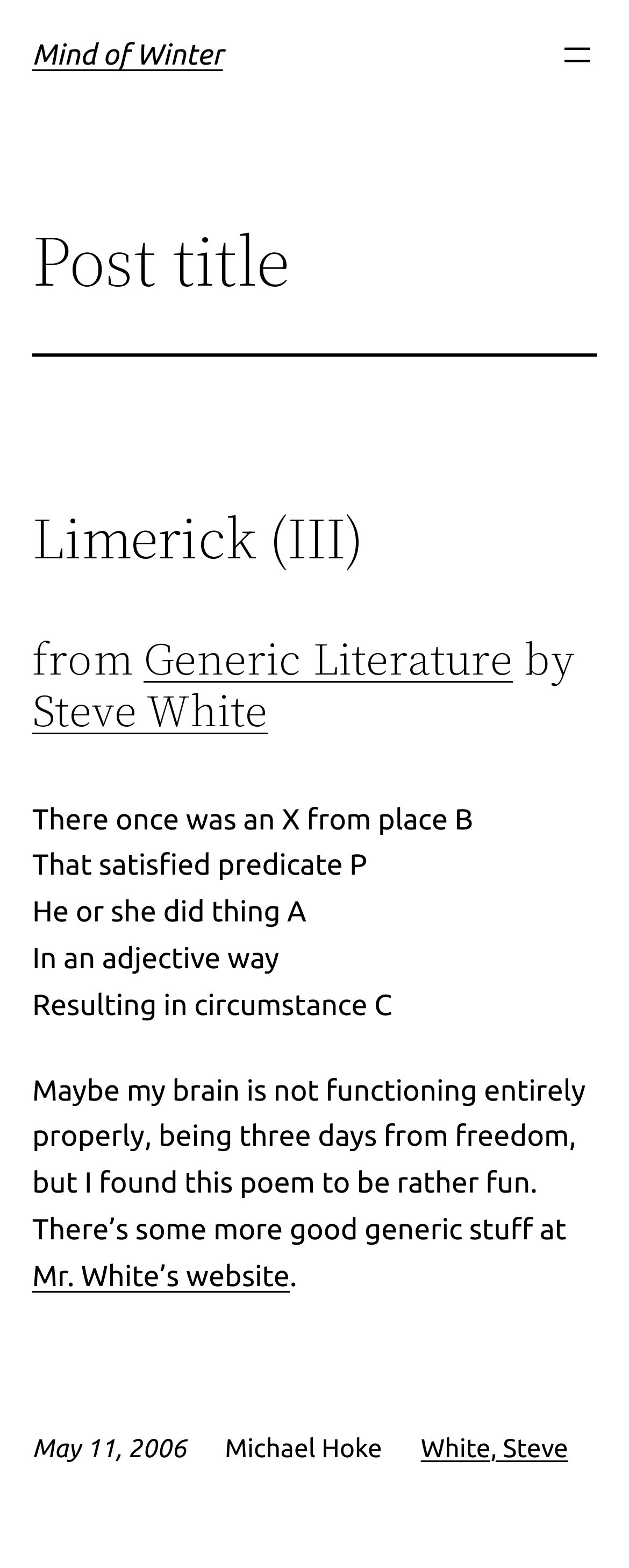Refer to the image and provide a thorough answer to this question:
Who is the author of the post?

The author of the post is mentioned at the bottom of the page, where it is written as 'Michael Hoke'.